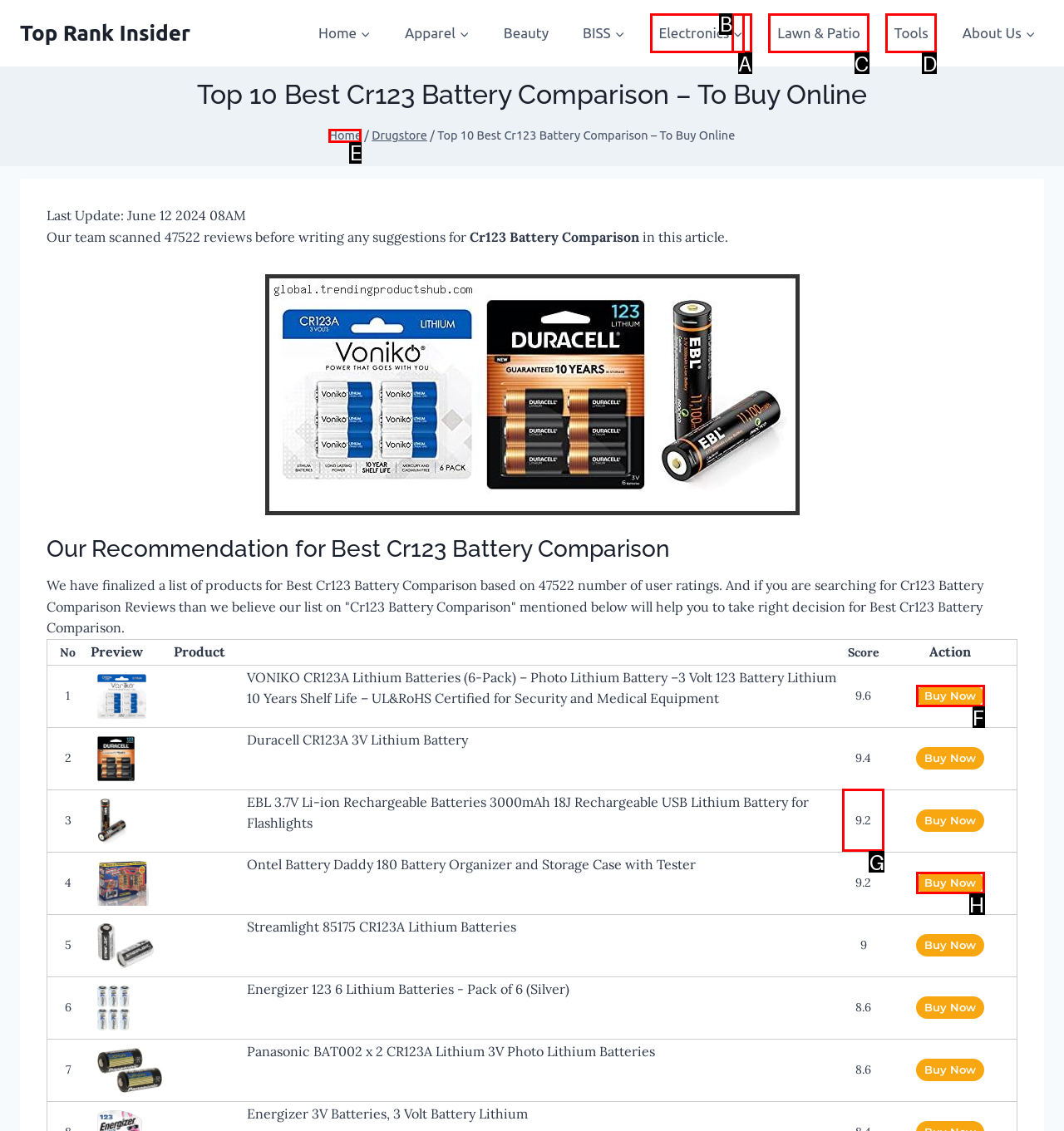Select the appropriate HTML element that needs to be clicked to finish the task: Check the 'Score' of the 'EBL 3.7V Li-ion Rechargeable Batteries' product
Reply with the letter of the chosen option.

G